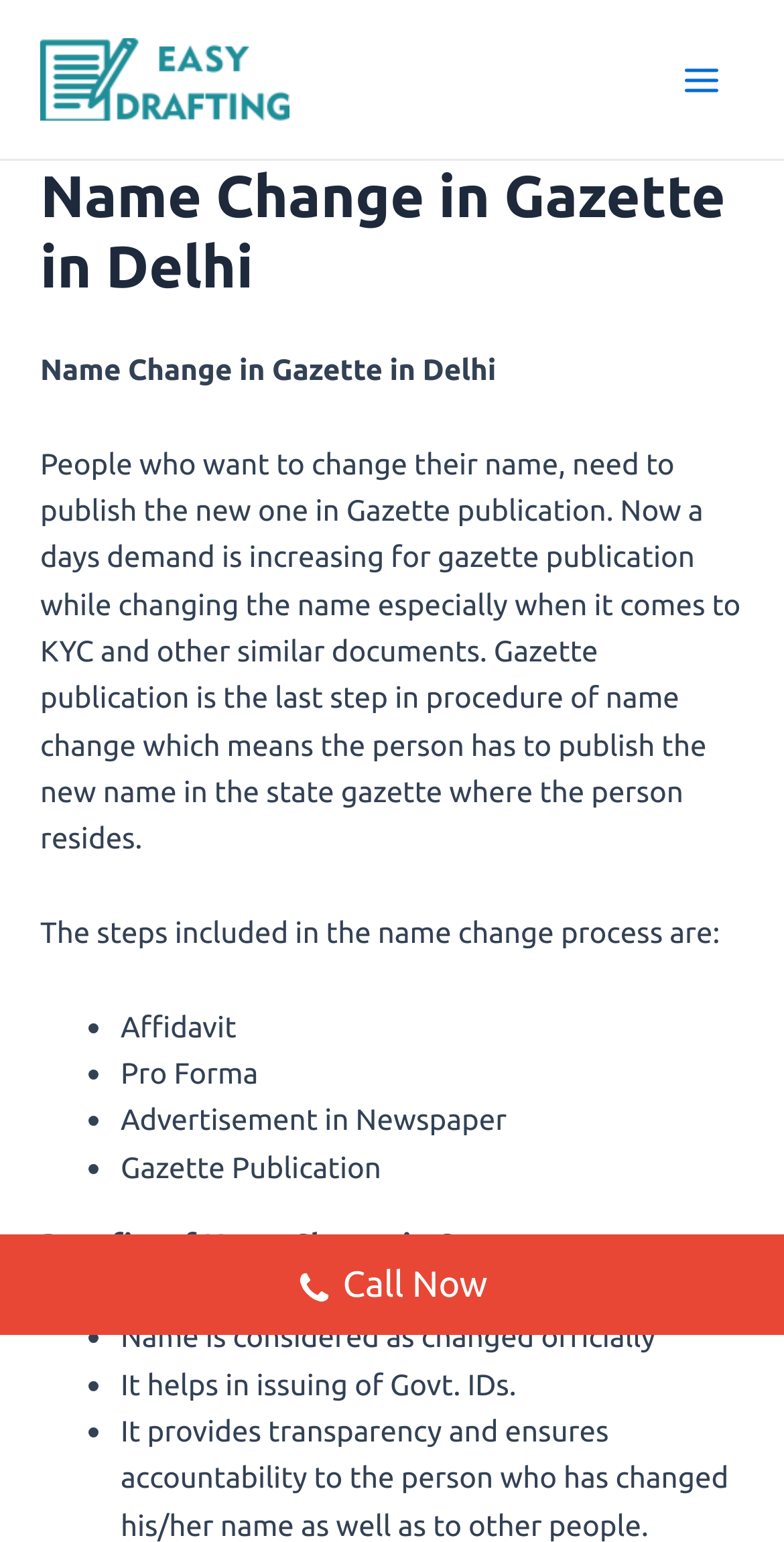What is the benefit of name change in Gazette?
Please analyze the image and answer the question with as much detail as possible.

According to the webpage, one of the benefits of name change in Gazette is that it provides transparency and ensures accountability to the person who has changed his/her name as well as to other people.